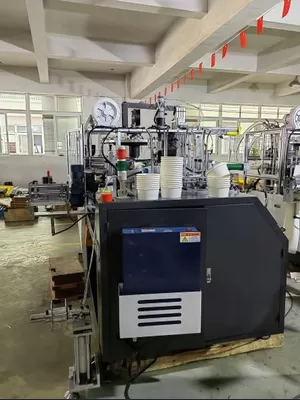Use a single word or phrase to answer the following:
What is the voltage of the paper cup machine?

380V